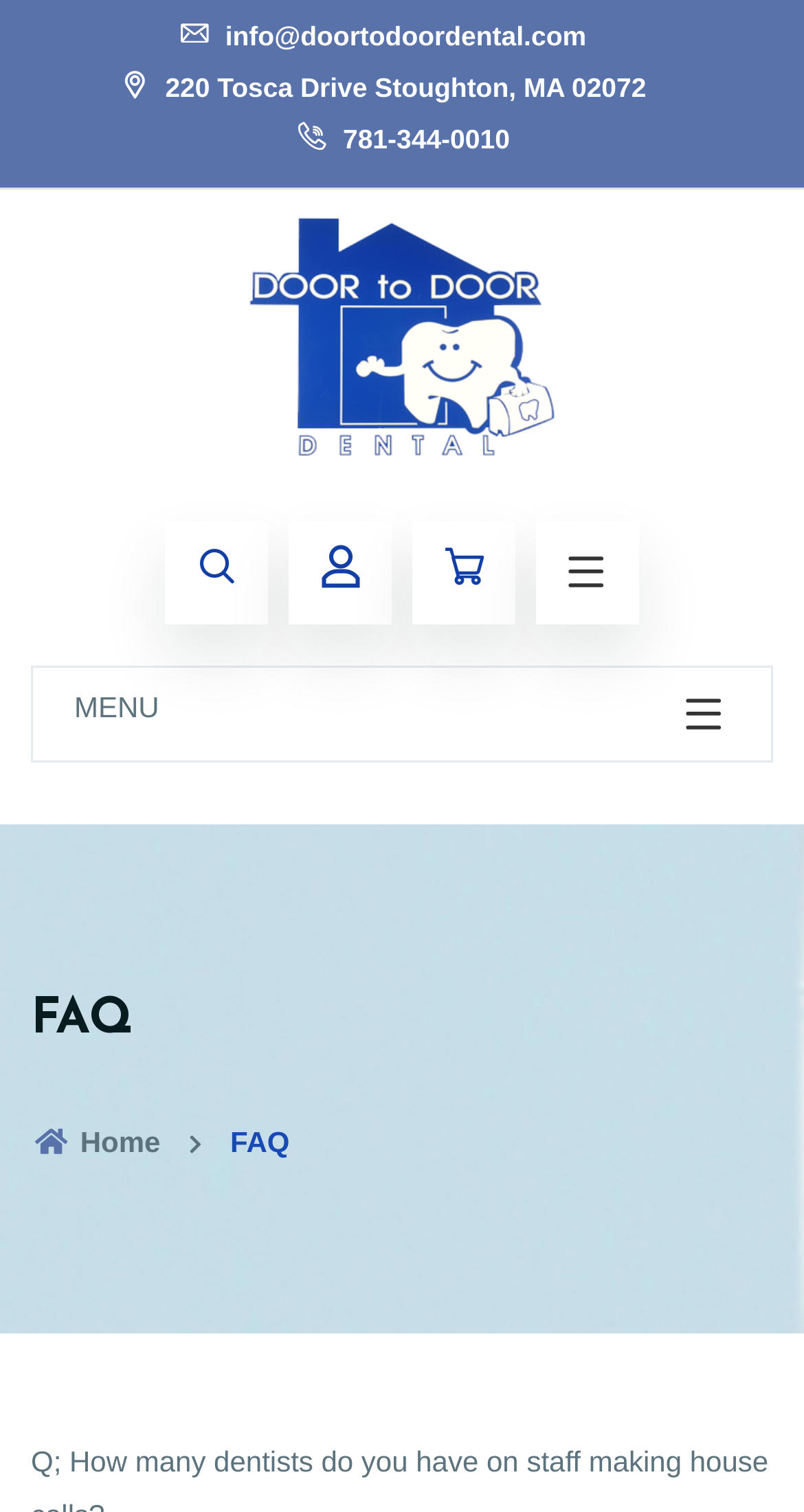Based on the element description, predict the bounding box coordinates (top-left x, top-left y, bottom-right x, bottom-right y) for the UI element in the screenshot: Open toolbar Accessibility Tools

None